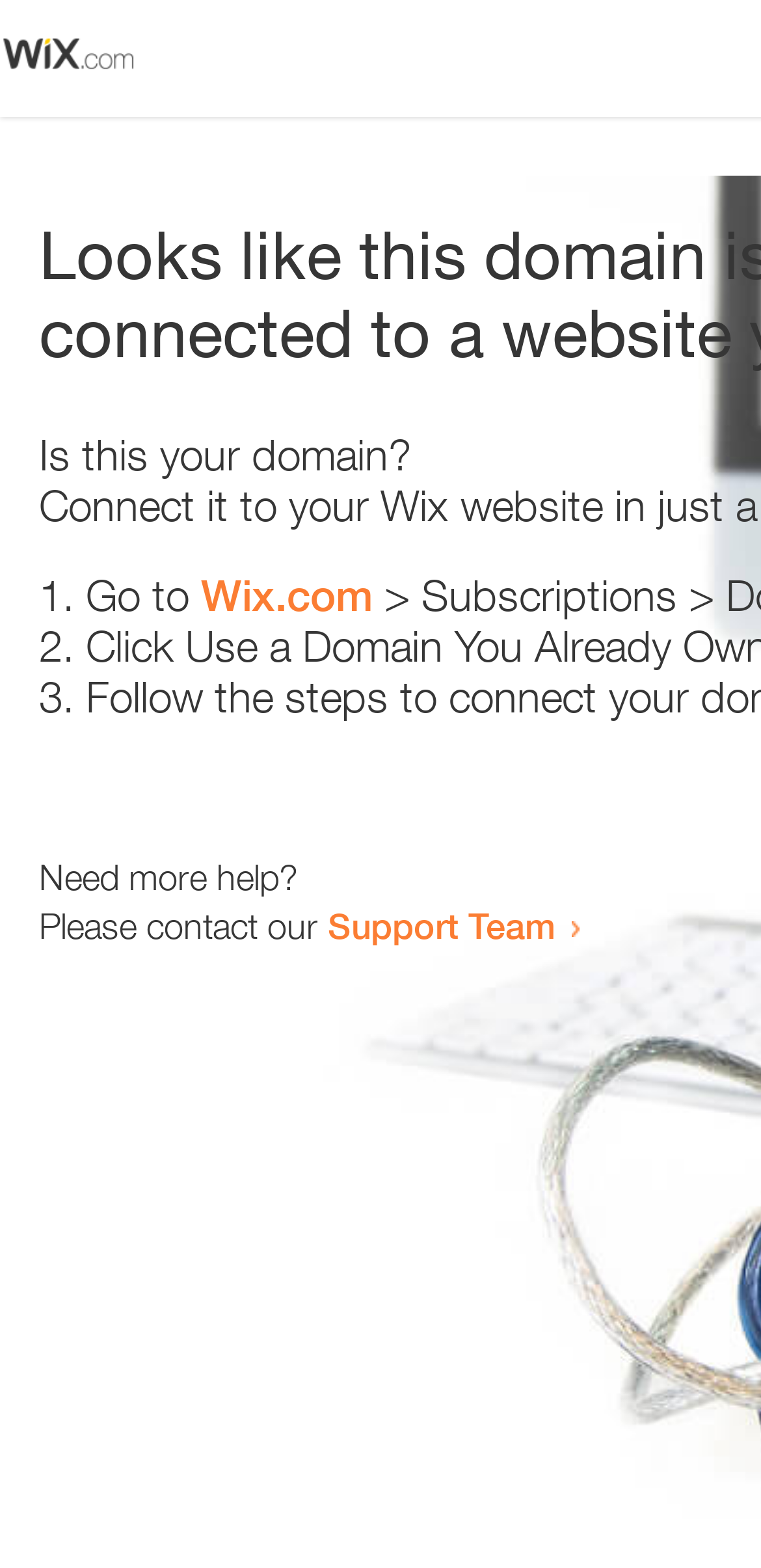From the given element description: "Support Team", find the bounding box for the UI element. Provide the coordinates as four float numbers between 0 and 1, in the order [left, top, right, bottom].

[0.431, 0.576, 0.731, 0.604]